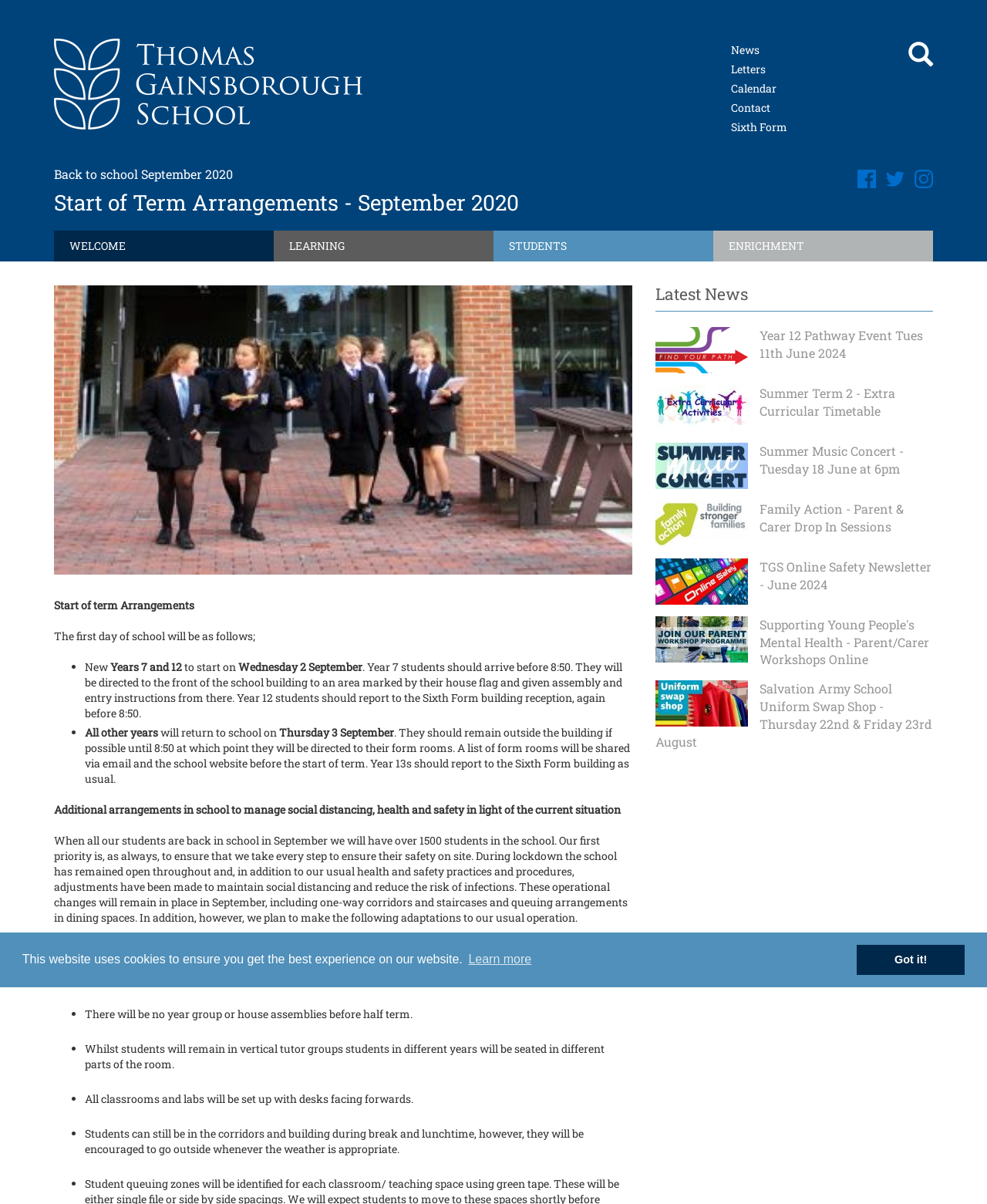What is the purpose of the one-way corridors and staircases?
Provide a comprehensive and detailed answer to the question.

I found the answer by reading the text 'During lockdown the school has remained open throughout and, in addition to our usual health and safety practices and procedures, adjustments have been made to maintain social distancing and reduce the risk of infections.' which explains the purpose of the one-way corridors and staircases.